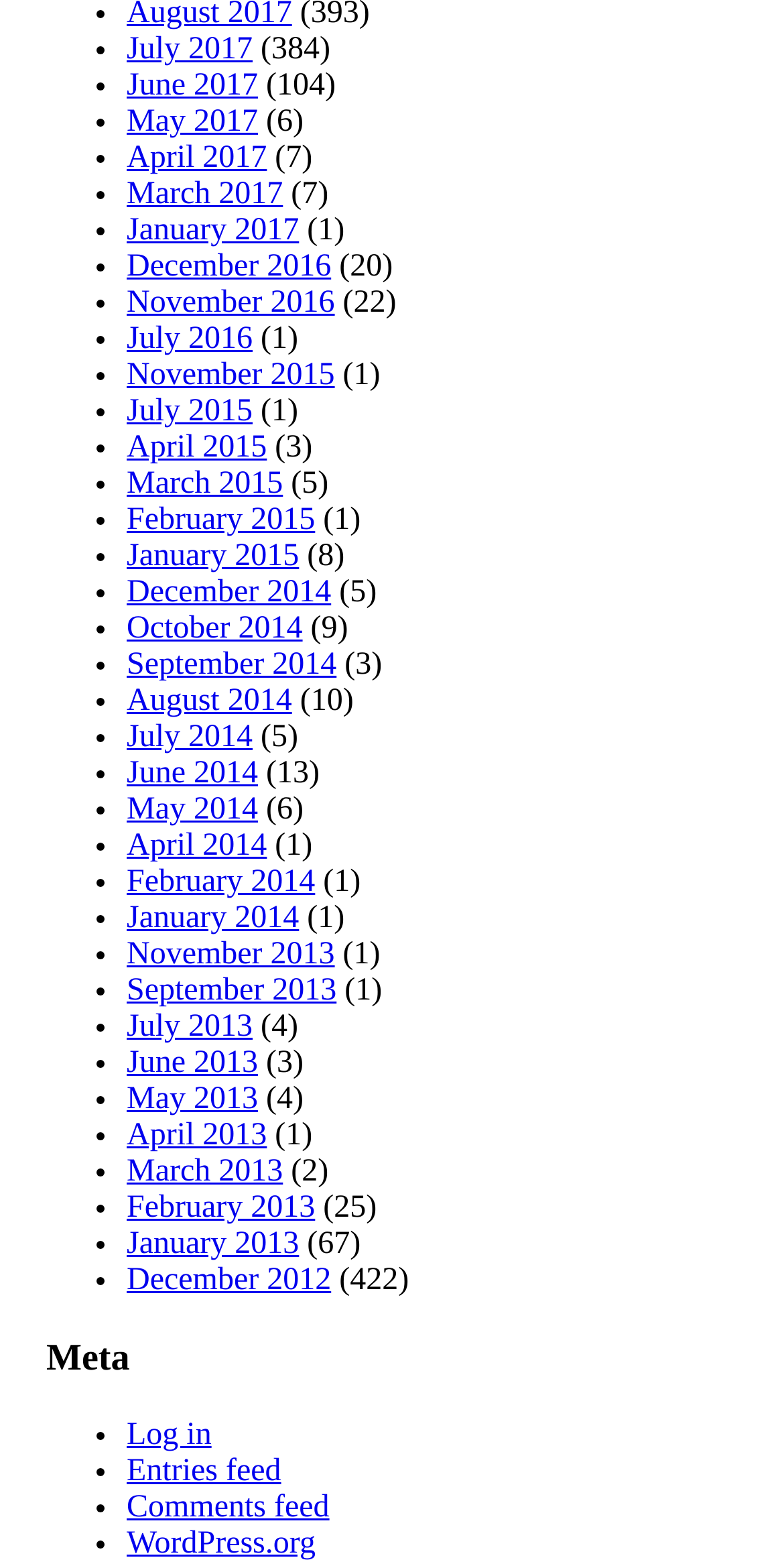What is the month with the most links?
Craft a detailed and extensive response to the question.

I looked at the list of links and found that July is the month with the most links, with two links for July 2014 and July 2017.